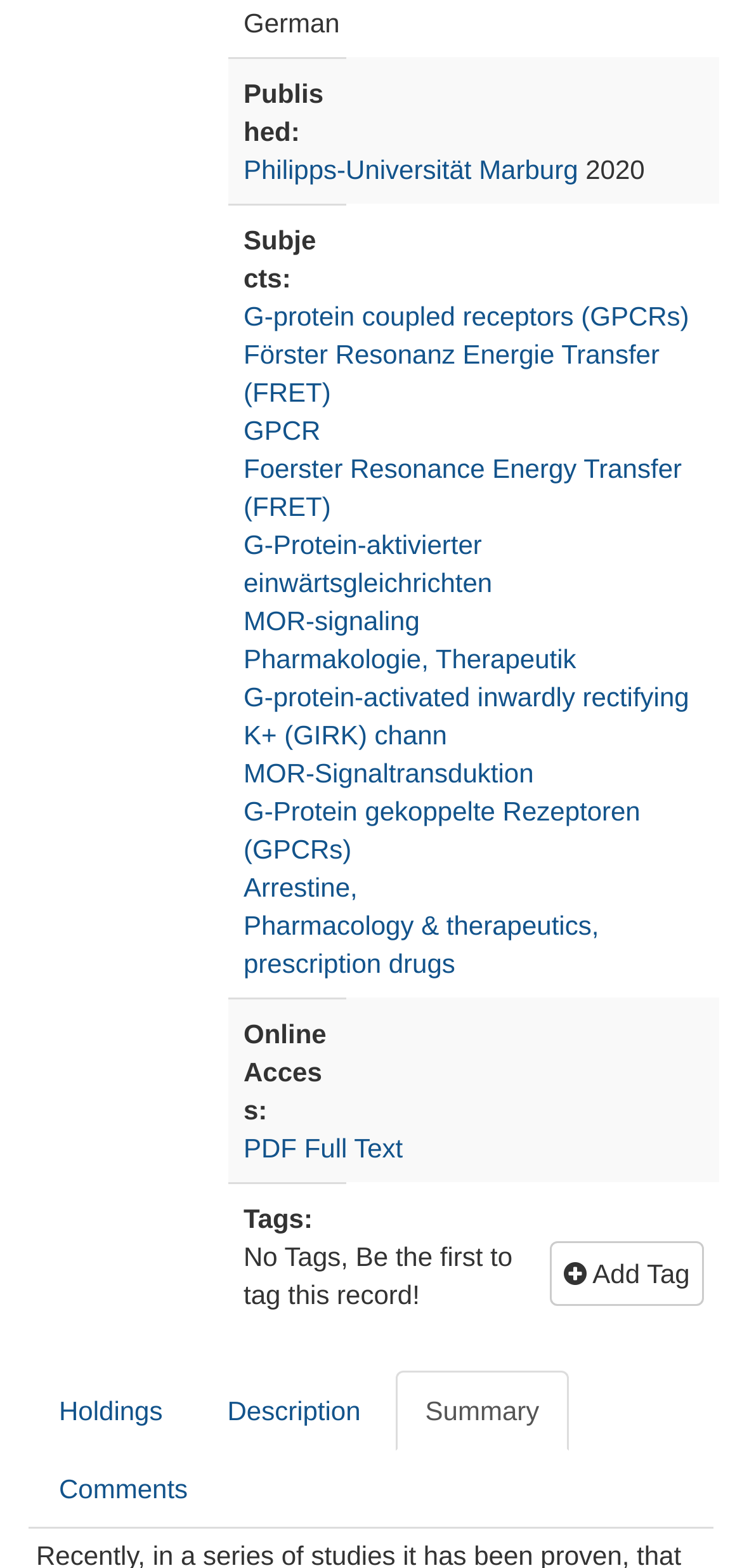Kindly respond to the following question with a single word or a brief phrase: 
How many tabs are there in the tablist?

4